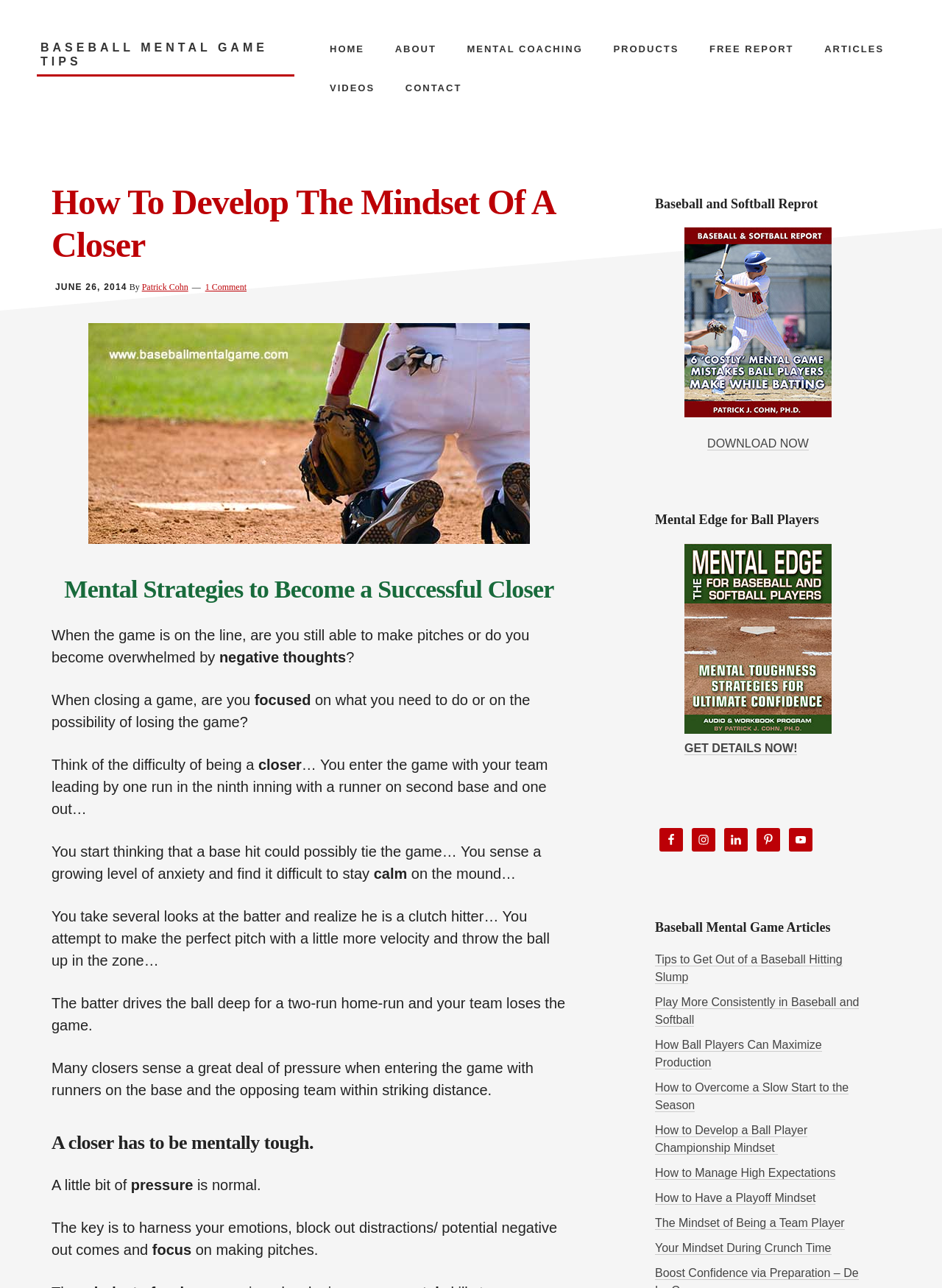Offer a meticulous description of the webpage's structure and content.

This webpage is about baseball mental game tips, specifically focusing on developing the mindset of a closer. At the top, there are three links to skip to main content, primary sidebar, and footer. Below that, there is a link to "BASEBALL MENTAL GAME TIPS" and a static text "Mental Game of Baseball Tips For Players, Coaches, & Parents". 

On the left side, there is a navigation menu with links to "HOME", "ABOUT", "MENTAL COACHING", "PRODUCTS", "FREE REPORT", "ARTICLES", "VIDEOS", and "CONTACT". 

The main content of the webpage is an article titled "How To Develop The Mindset Of A Closer". The article starts with a heading and a time stamp "JUNE 26, 2014" by "Patrick Cohn". Below that, there is an image related to game emotions. 

The article discusses the mental strategies to become a successful closer, including how to handle pressure and anxiety when entering the game with runners on base. It provides examples of how a closer's thoughts can affect their performance and emphasizes the importance of focus and mental toughness. 

On the right side, there is a primary sidebar with a heading "Primary Sidebar". Below that, there are several sections, including "Baseball and Softball Report", "Mental Edge for Ball Players", and "Baseball Mental Game Articles". Each section contains links and images related to baseball mental game tips and resources. There are also social media links to Facebook, Instagram, LinkedIn, Pinterest, and YouTube.